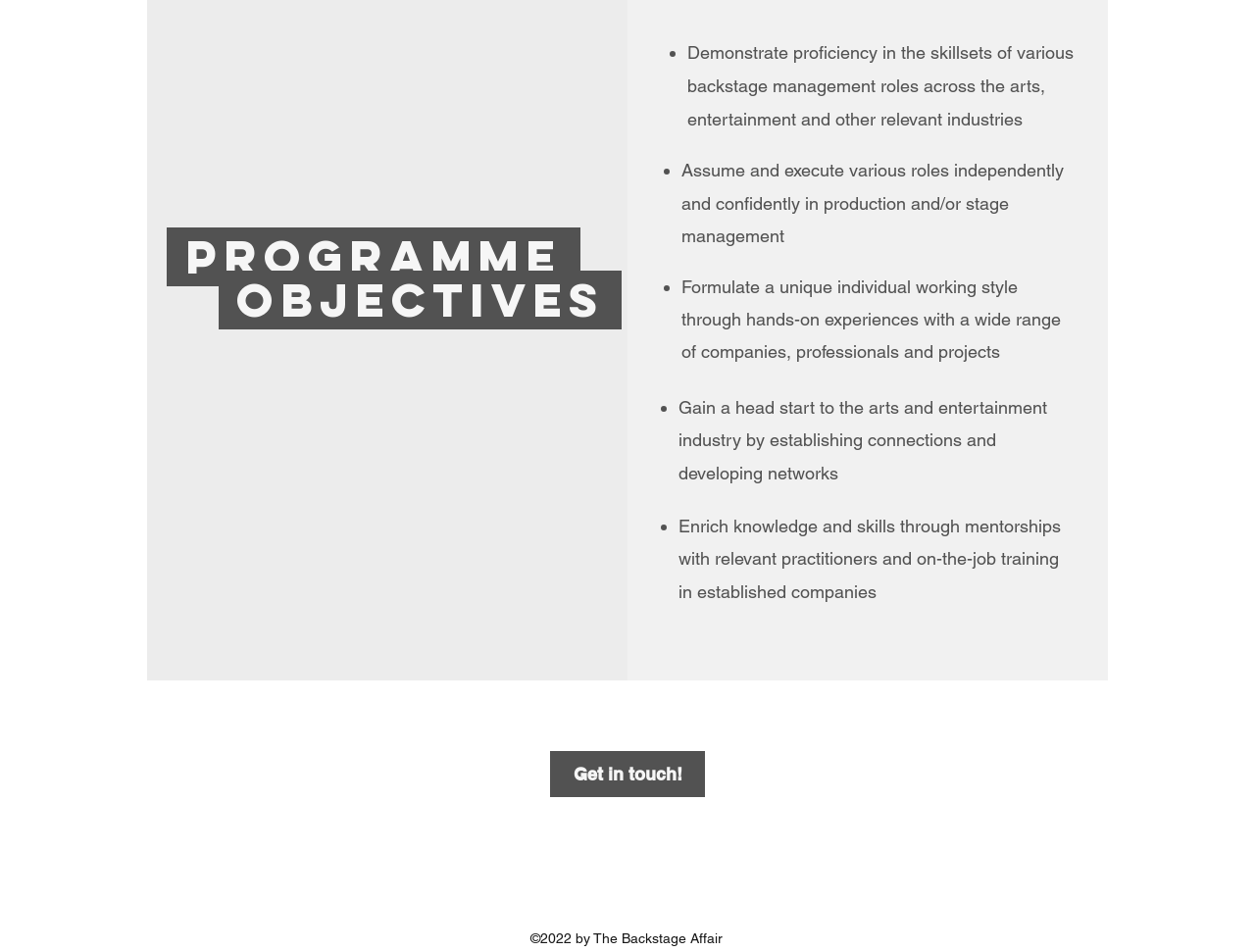Answer the following query concisely with a single word or phrase:
What are the objectives of this programme?

Demonstrate proficiency, assume roles, formulate style, gain head start, enrich knowledge